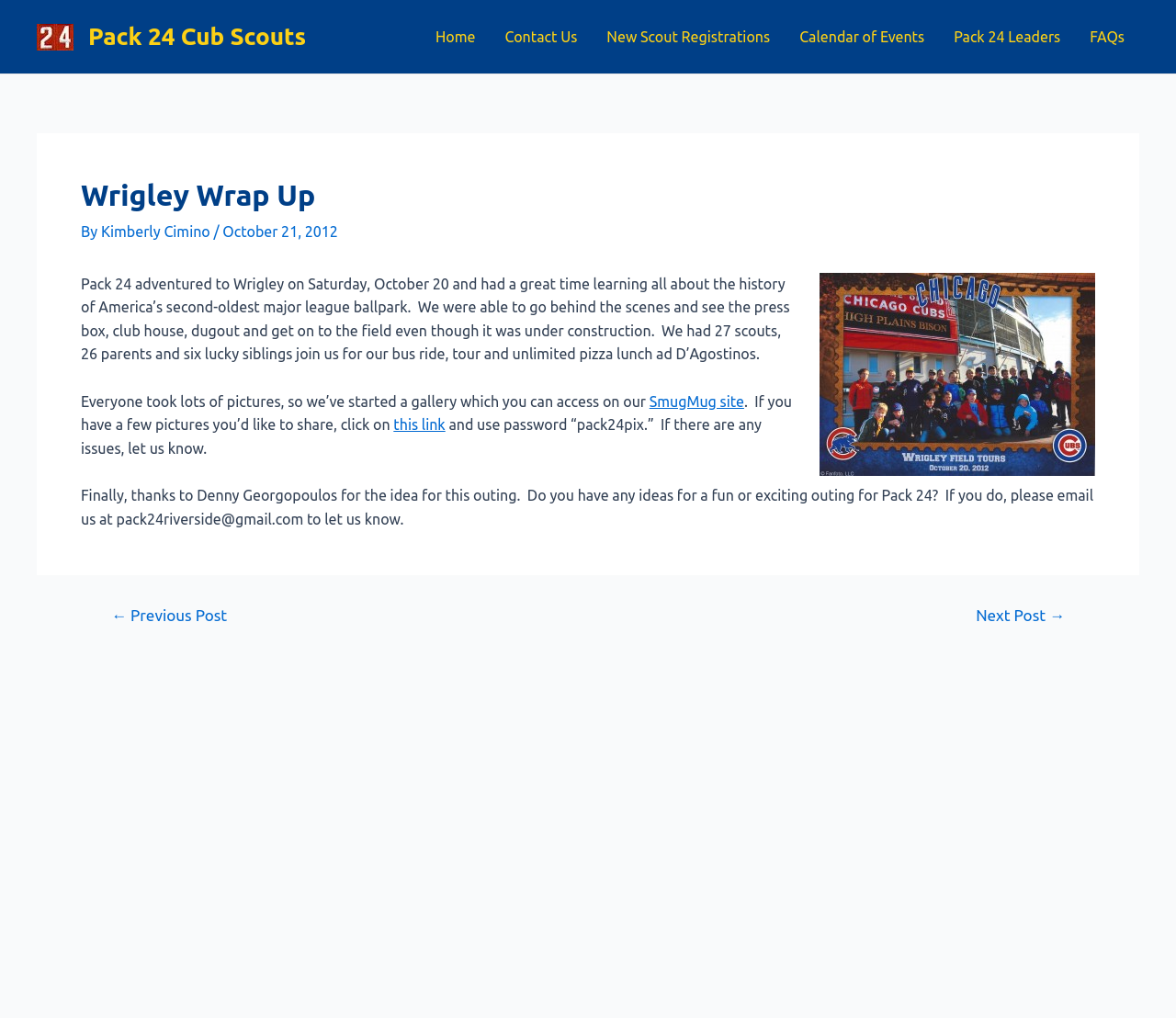Identify and provide the text content of the webpage's primary headline.

Wrigley Wrap Up